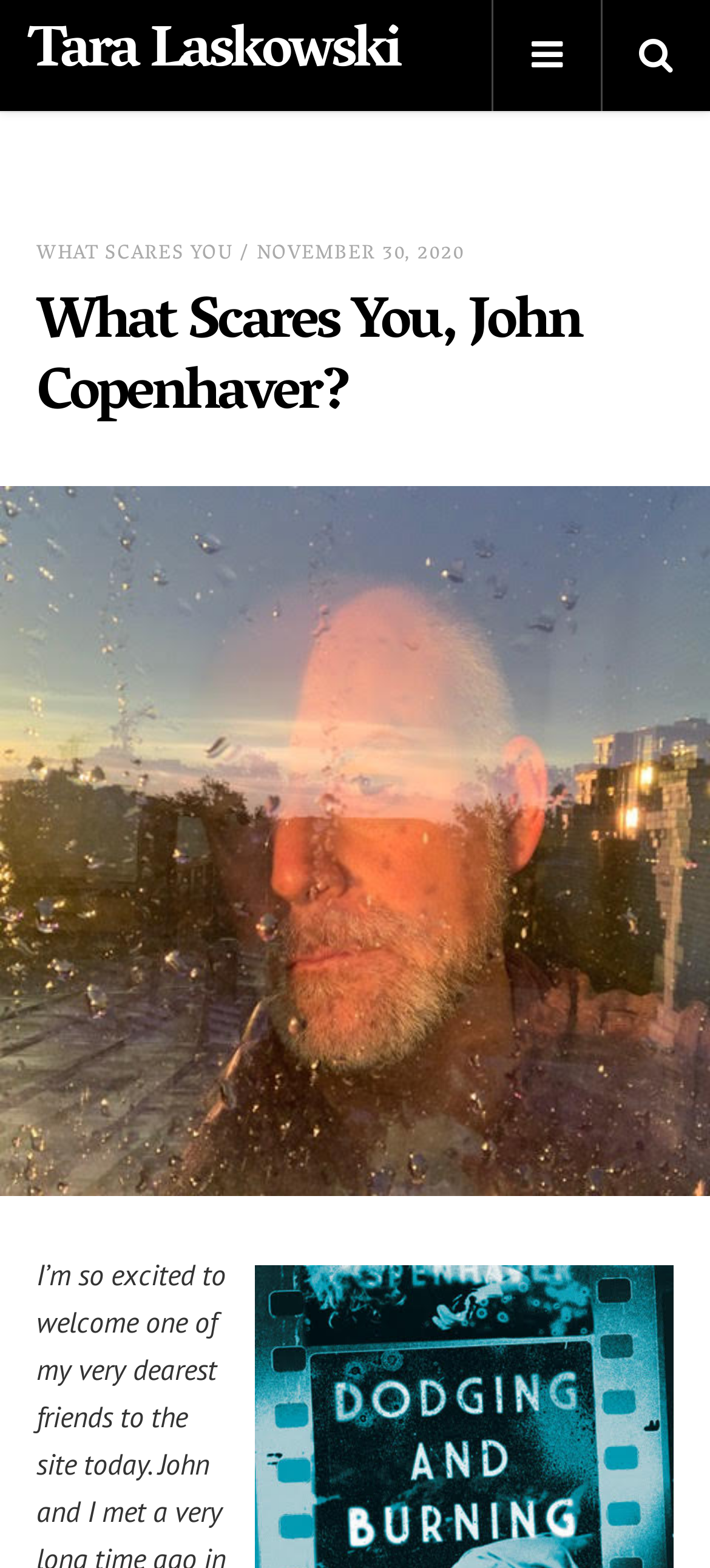Using the element description: "What Scares You", determine the bounding box coordinates for the specified UI element. The coordinates should be four float numbers between 0 and 1, [left, top, right, bottom].

[0.051, 0.15, 0.329, 0.174]